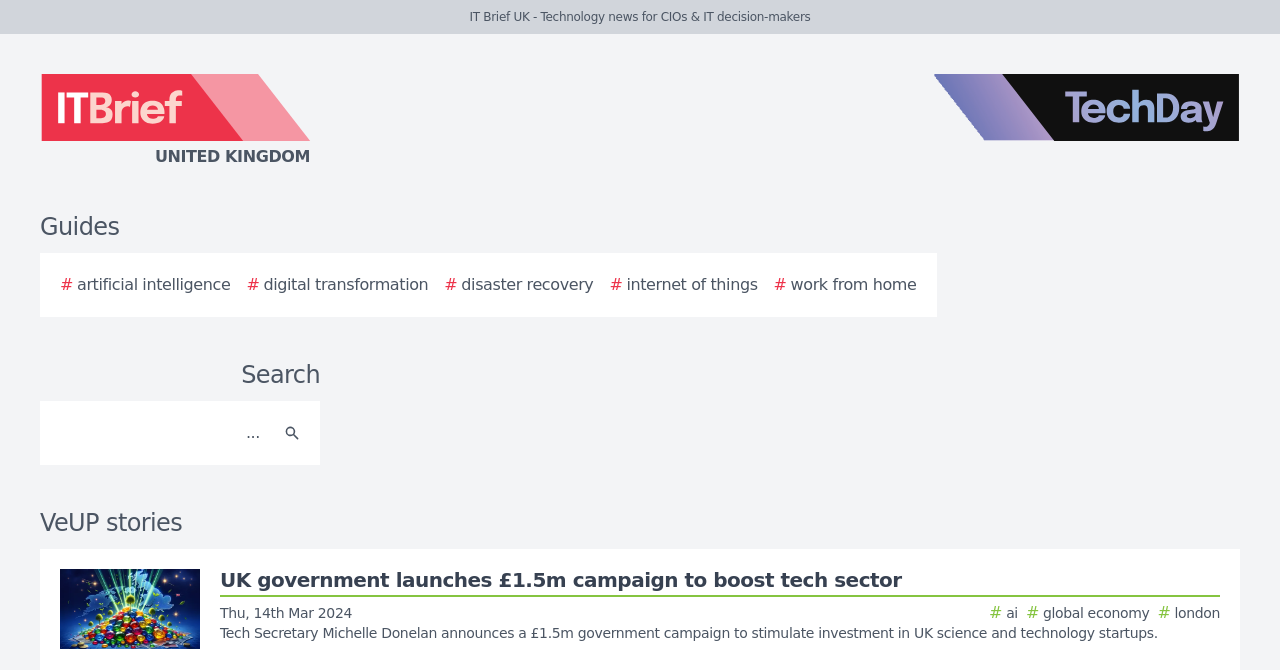Specify the bounding box coordinates of the region I need to click to perform the following instruction: "view photo 2". The coordinates must be four float numbers in the range of 0 to 1, i.e., [left, top, right, bottom].

None